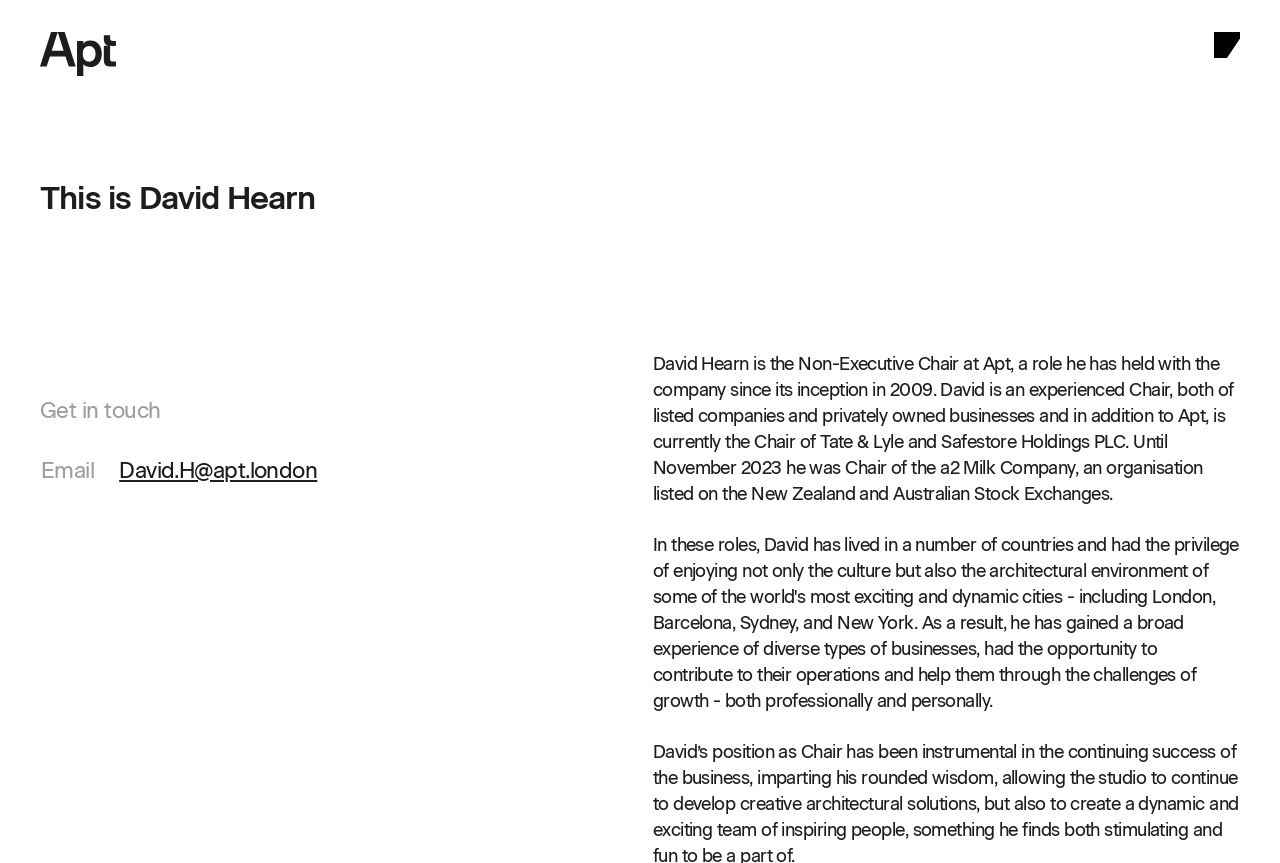Explain the webpage in detail.

The webpage is about David Hearn, a Non-Executive Chair at Apt, an architectural practice based in London. At the top left of the page, there is a link and an image, likely a logo or a profile picture. On the top right, there is another image, possibly a decorative element or a background image.

Below the top elements, there is a heading that reads "This is David Hearn", which suggests that the page is a personal profile or a biography of David Hearn. Underneath the heading, there is a "Get in touch" text, followed by a table with two columns. The table contains contact information, including an email address "David.H@apt.london", which is also a clickable link.

To the right of the table, there is a block of text that provides more information about David Hearn's background and experience. The text describes his role at Apt, as well as his other chair positions at various companies, including Tate & Lyle, Safestore Holdings PLC, and a2 Milk Company.